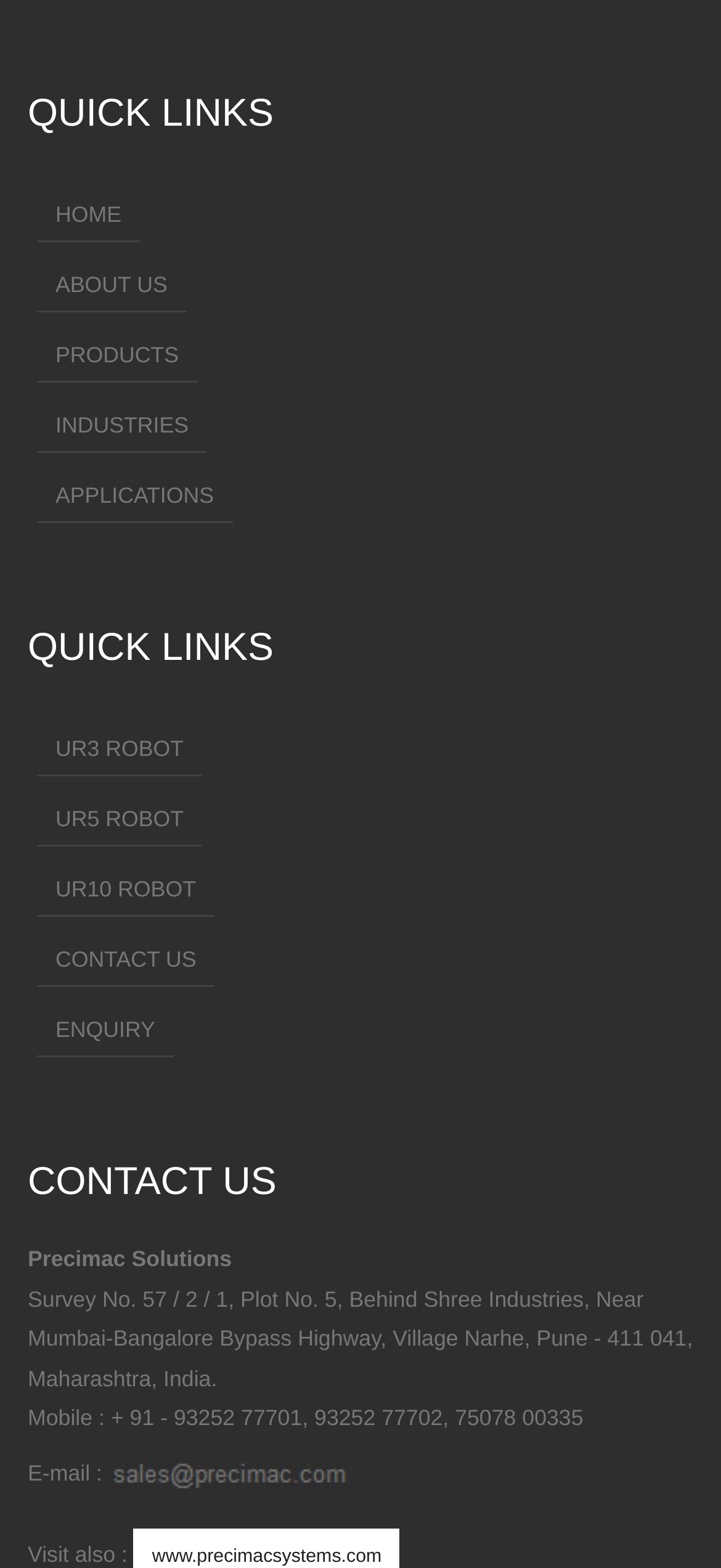Can you find the bounding box coordinates for the UI element given this description: "Applications"? Provide the coordinates as four float numbers between 0 and 1: [left, top, right, bottom].

[0.051, 0.3, 0.322, 0.333]